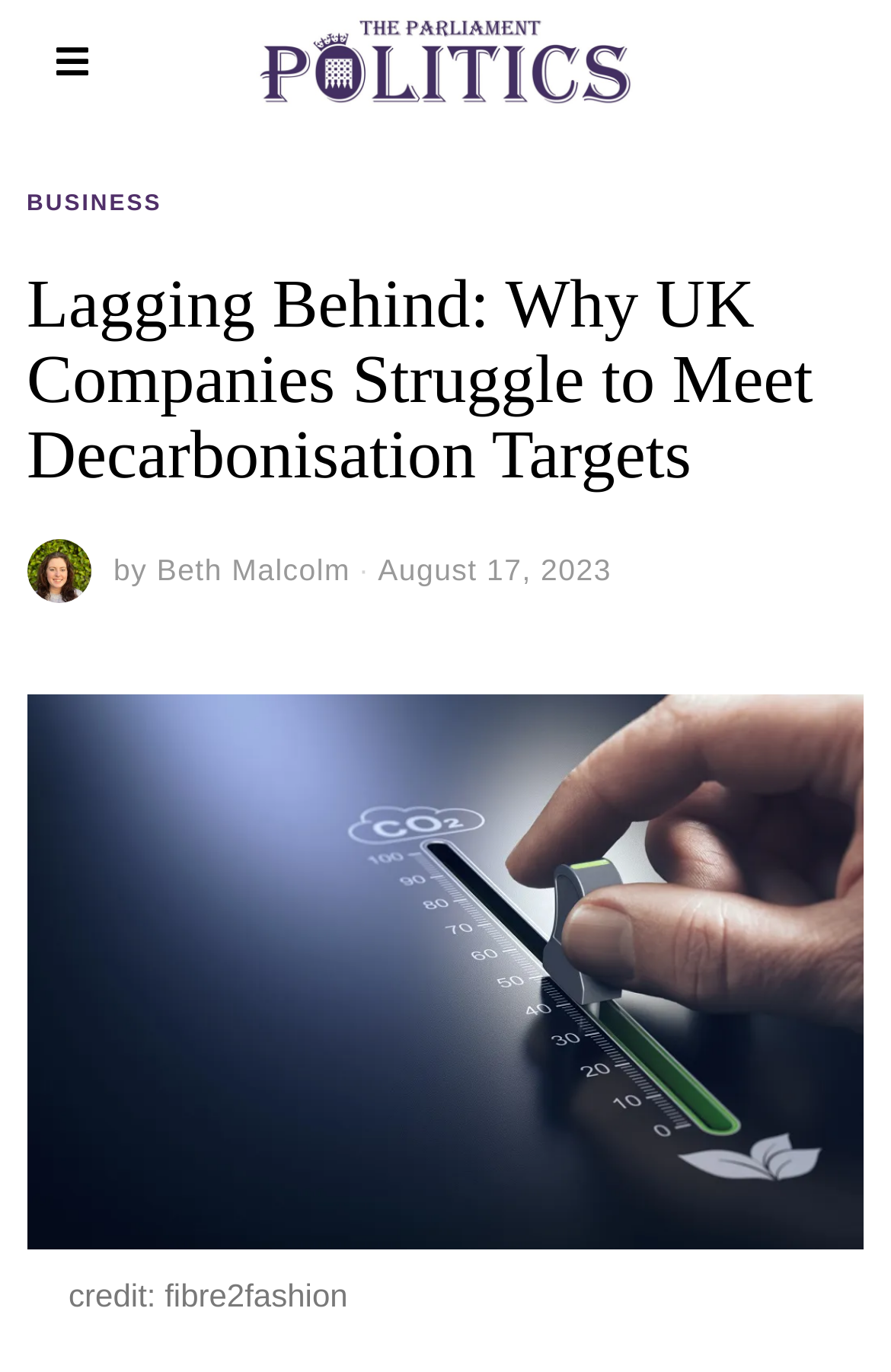Extract the main title from the webpage and generate its text.

Lagging Behind: Why UK Companies Struggle to Meet Decarbonisation Targets